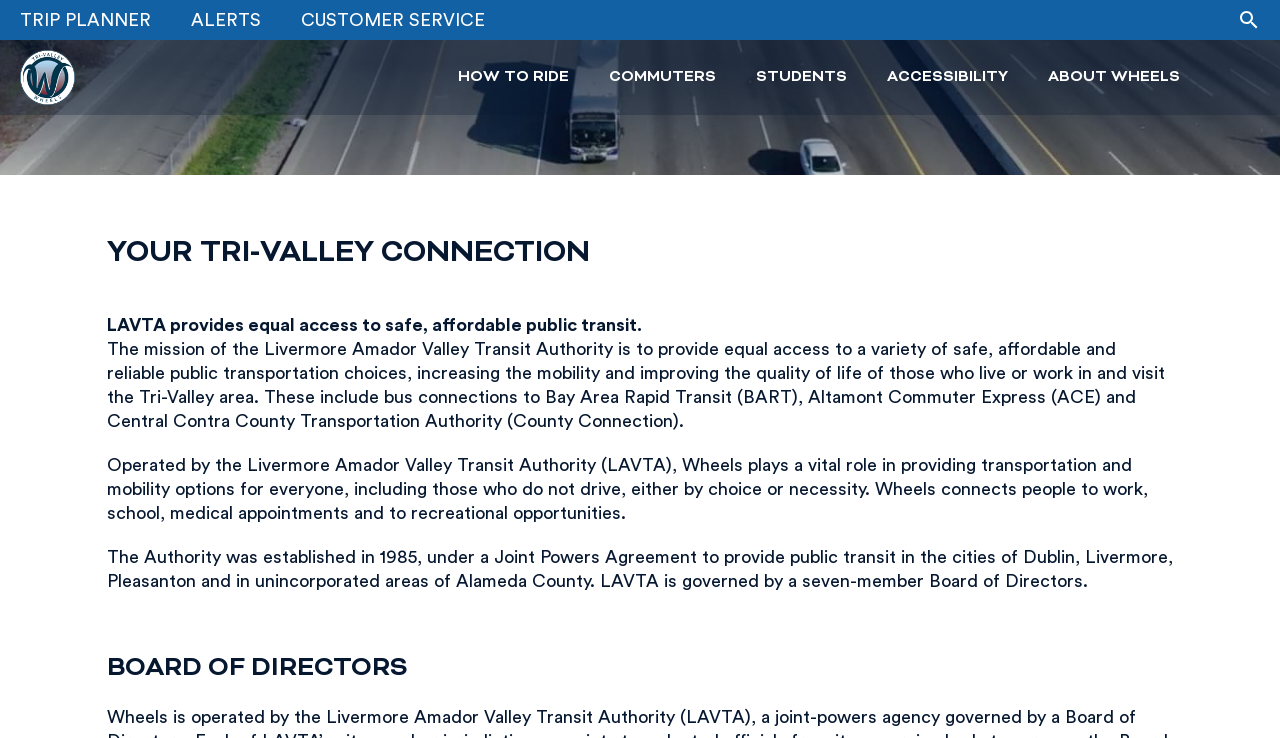Give a short answer to this question using one word or a phrase:
What is the name of the transit authority?

Livermore Amador Valley Transit Authority